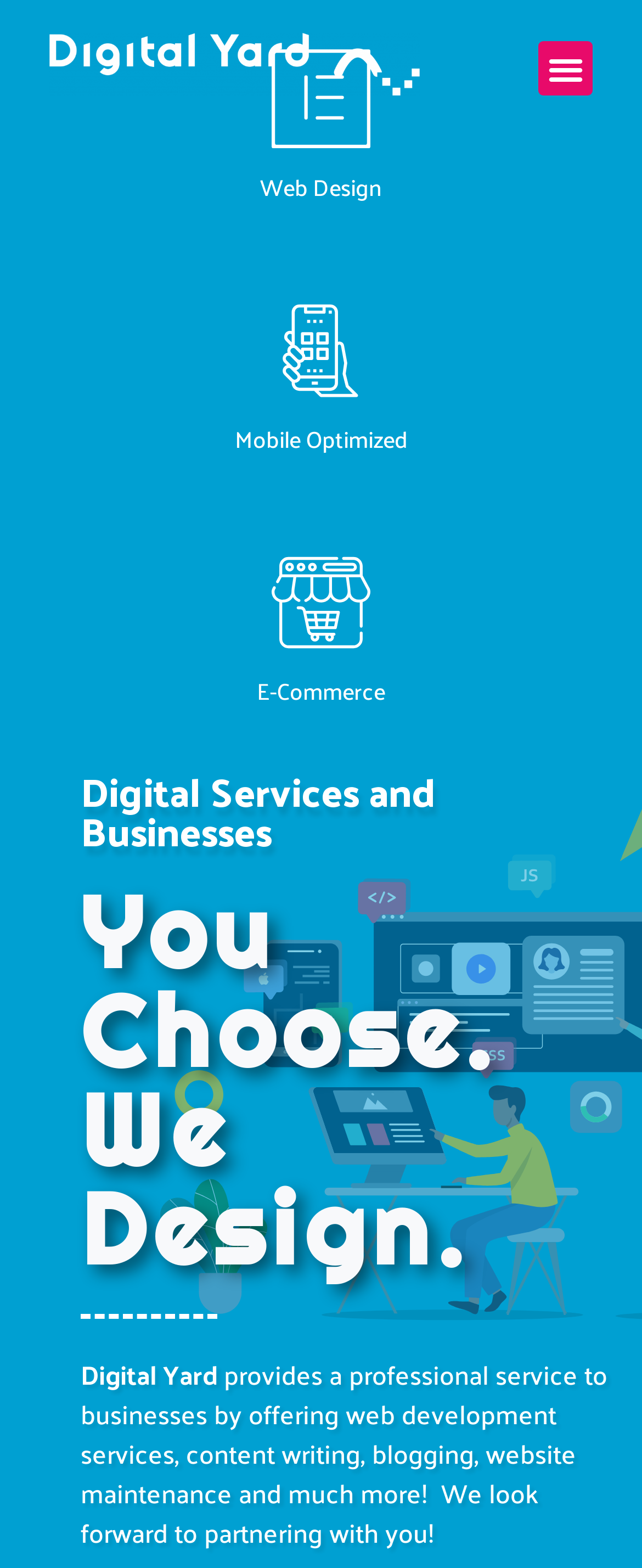Bounding box coordinates are specified in the format (top-left x, top-left y, bottom-right x, bottom-right y). All values are floating point numbers bounded between 0 and 1. Please provide the bounding box coordinate of the region this sentence describes: elementor logo

[0.423, 0.032, 0.577, 0.095]